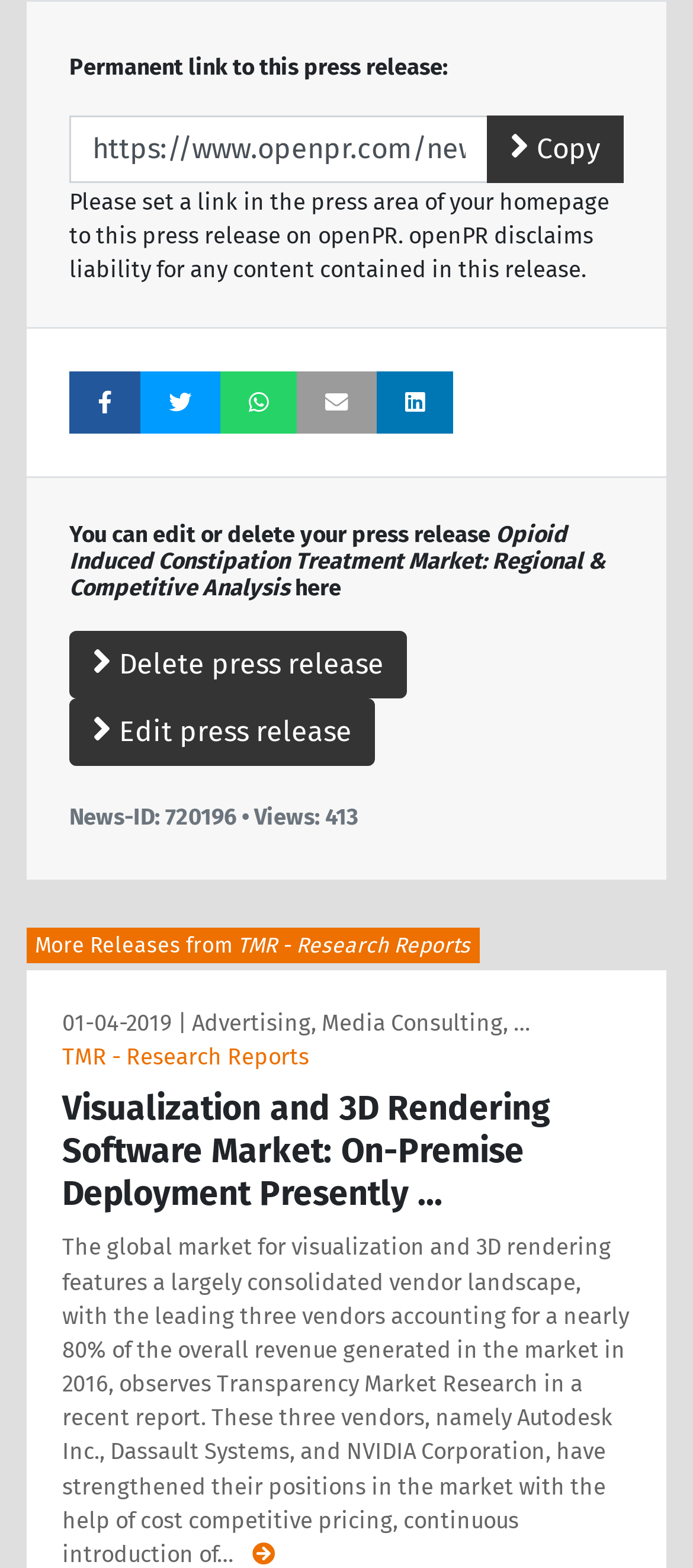Provide the bounding box coordinates of the HTML element described by the text: "title="WhatsApp"".

[0.318, 0.236, 0.428, 0.276]